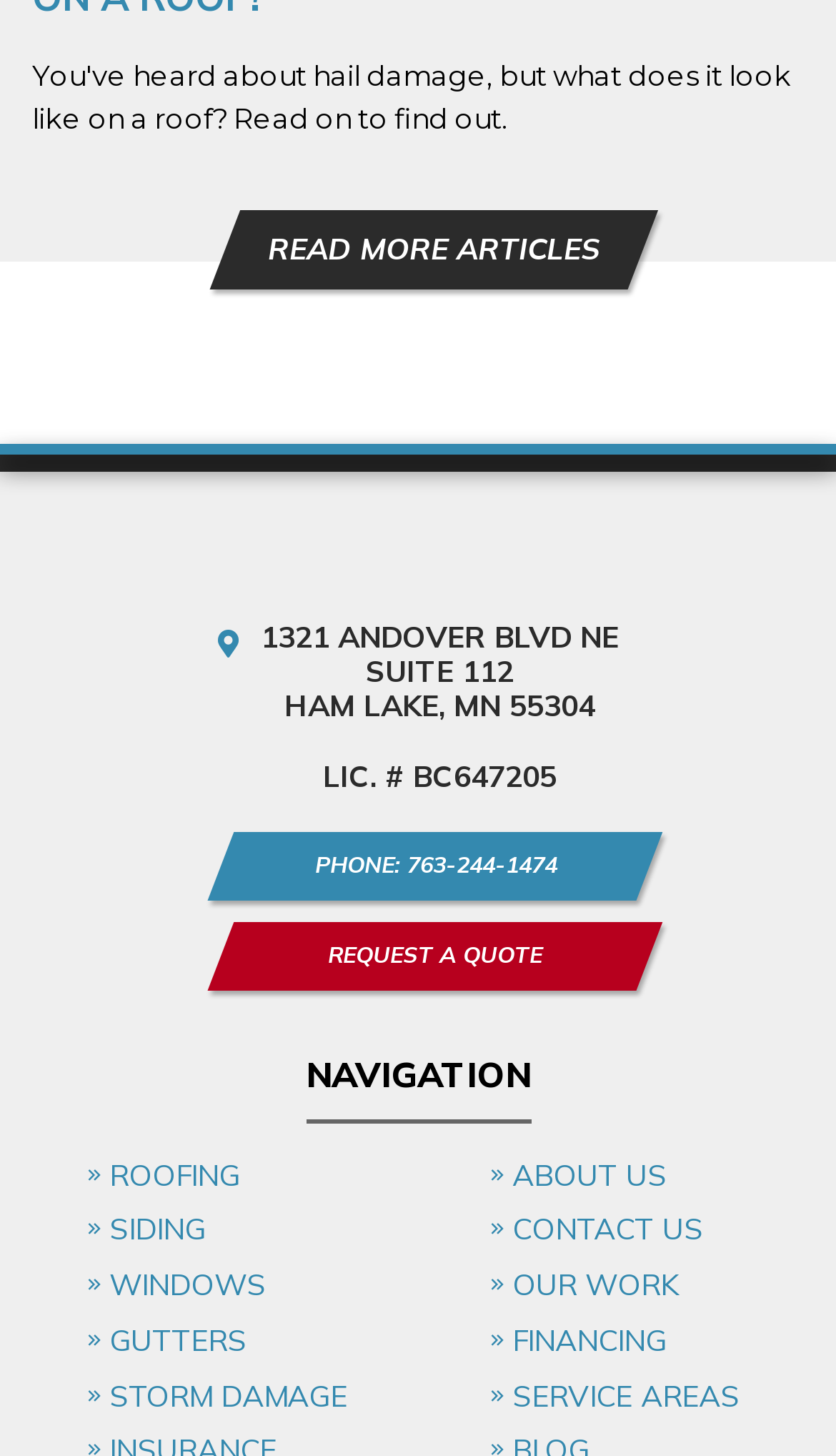Determine the bounding box coordinates of the clickable element to achieve the following action: 'Contact the shop via email'. Provide the coordinates as four float values between 0 and 1, formatted as [left, top, right, bottom].

None